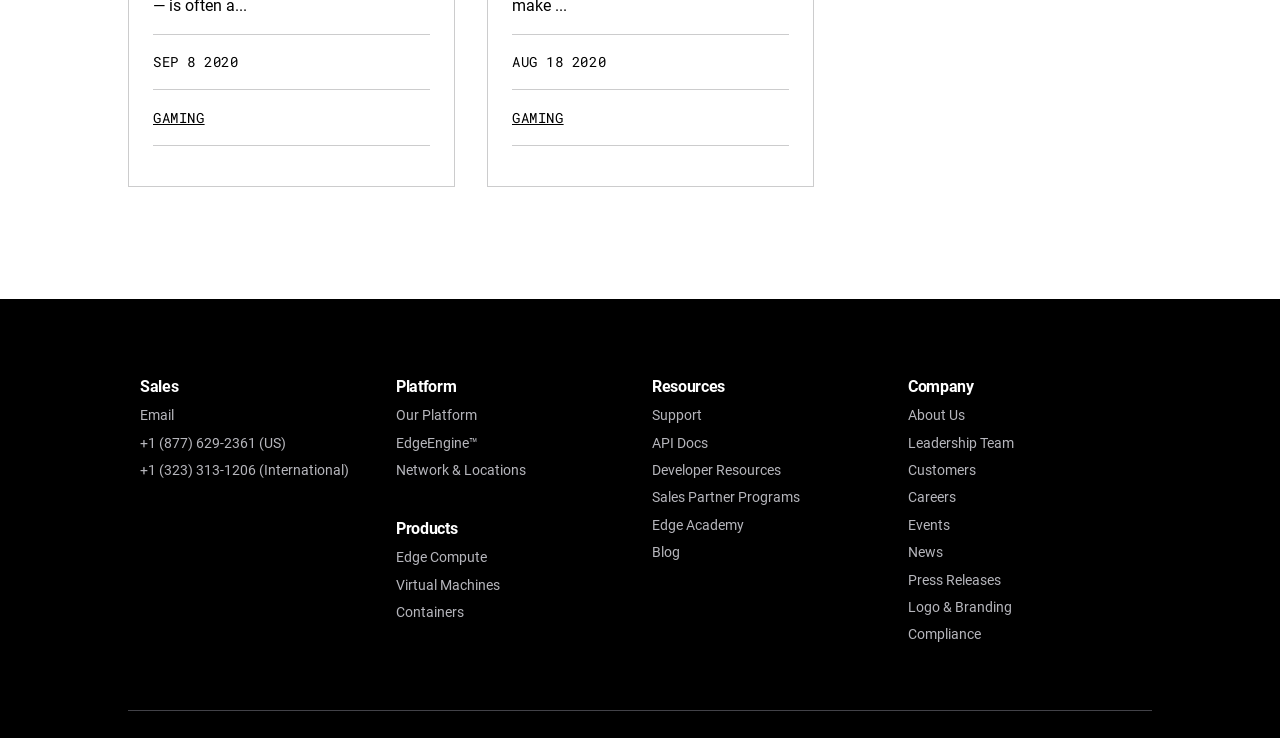Provide a one-word or short-phrase answer to the question:
What is the category below 'Sales'?

Platform